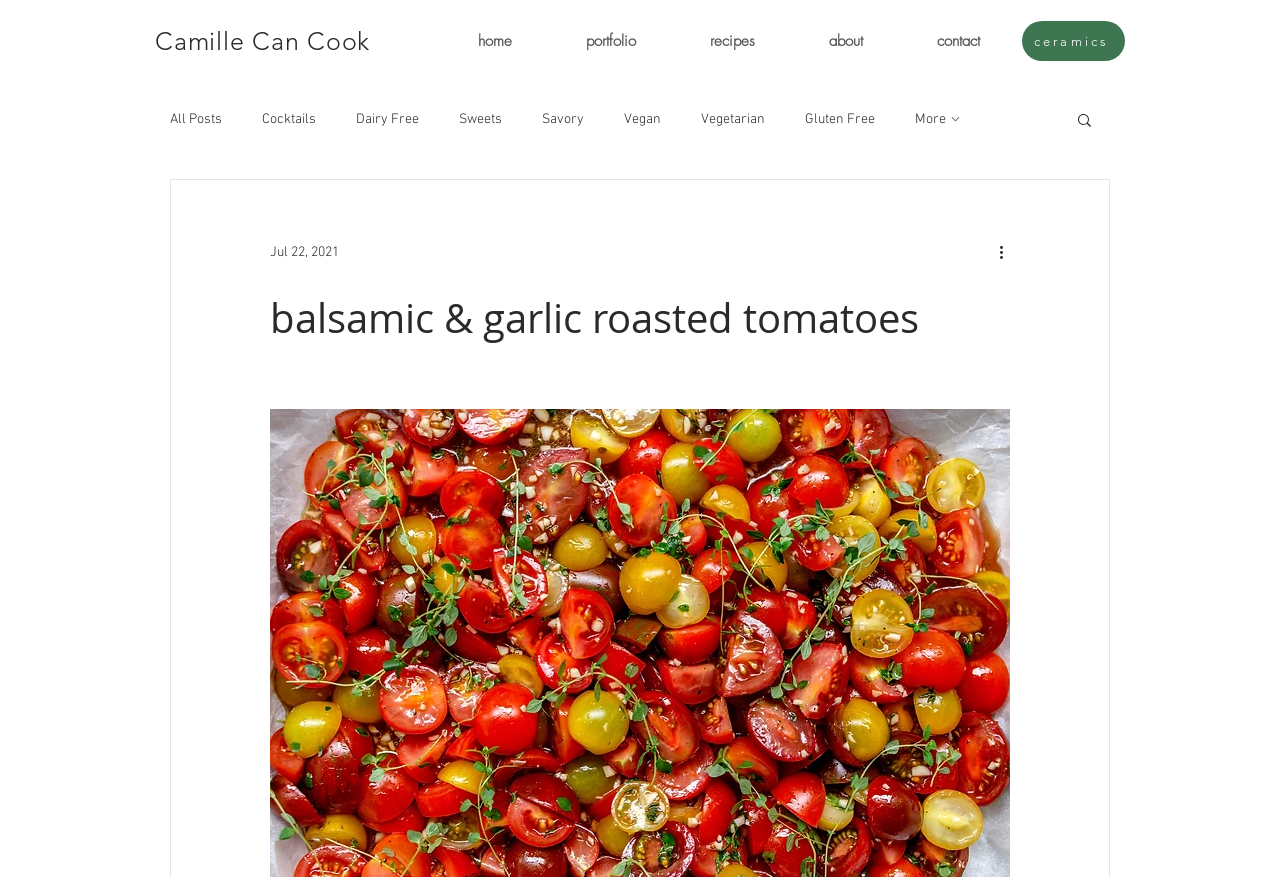Please determine the bounding box coordinates of the element to click on in order to accomplish the following task: "search for recipes". Ensure the coordinates are four float numbers ranging from 0 to 1, i.e., [left, top, right, bottom].

[0.84, 0.127, 0.855, 0.151]